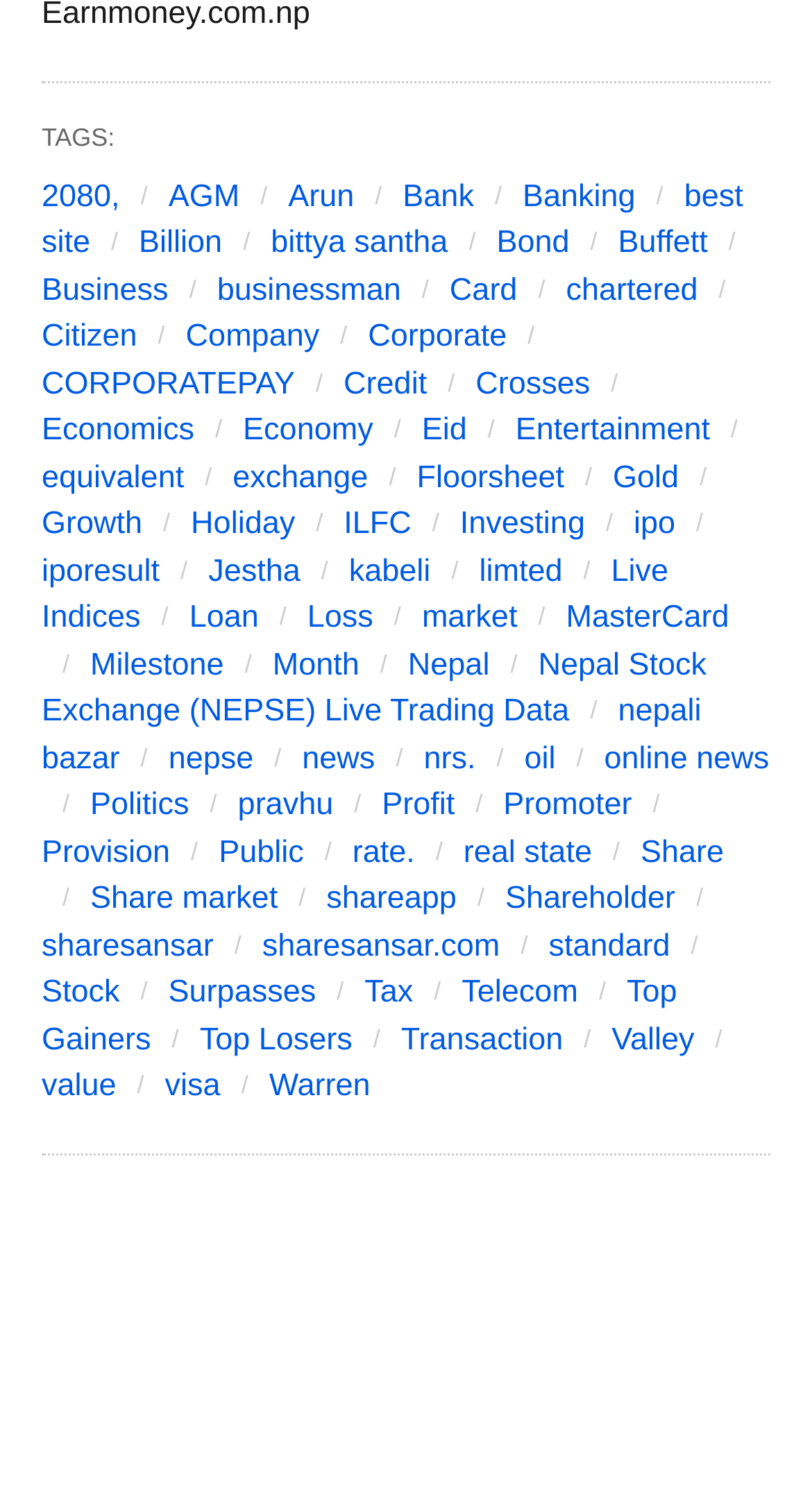Locate the bounding box coordinates of the area to click to fulfill this instruction: "Check 'nepse'". The bounding box should be presented as four float numbers between 0 and 1, in the order [left, top, right, bottom].

[0.207, 0.492, 0.312, 0.515]